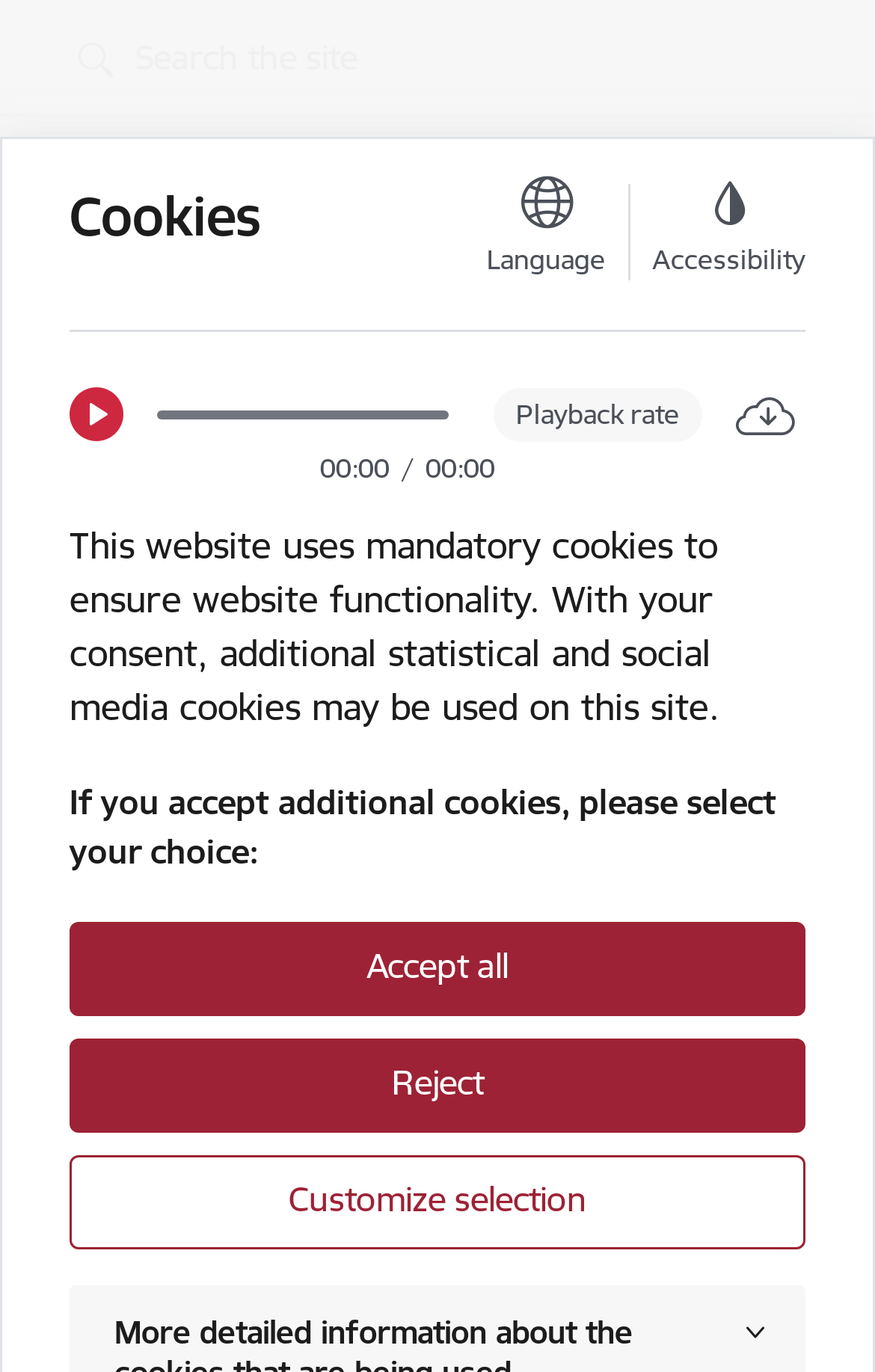Identify the bounding box coordinates for the region to click in order to carry out this instruction: "Download the file". Provide the coordinates using four float numbers between 0 and 1, formatted as [left, top, right, bottom].

[0.841, 0.283, 0.908, 0.323]